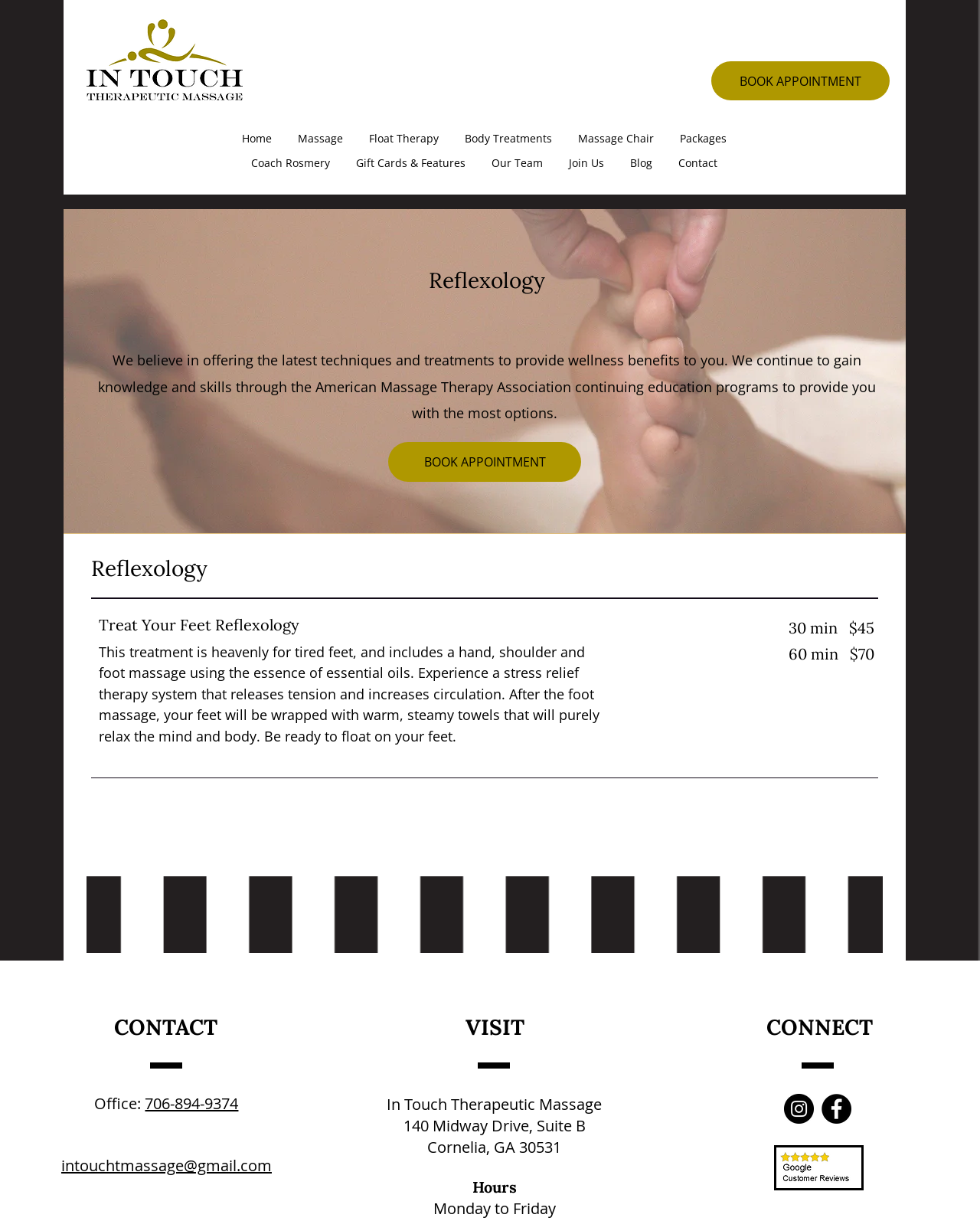Please provide a detailed answer to the question below by examining the image:
What is the address of the massage therapy location?

The webpage provides the address of the massage therapy location, which is listed as '140 Midway Drive, Suite B, Cornelia, GA 30531', indicating the specific location of the business.